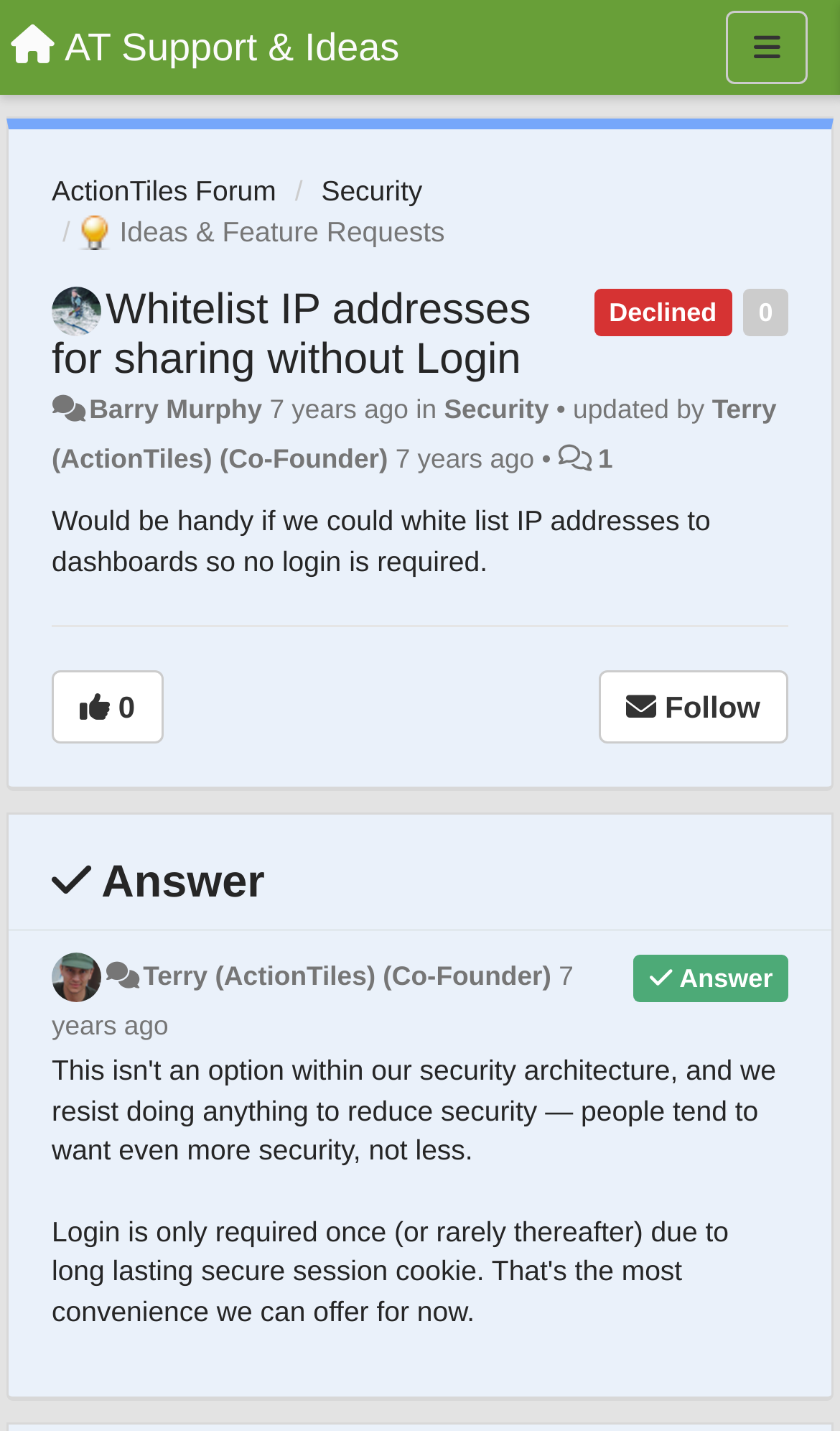Specify the bounding box coordinates of the element's area that should be clicked to execute the given instruction: "View the post by Barry Murphy". The coordinates should be four float numbers between 0 and 1, i.e., [left, top, right, bottom].

[0.106, 0.276, 0.312, 0.297]